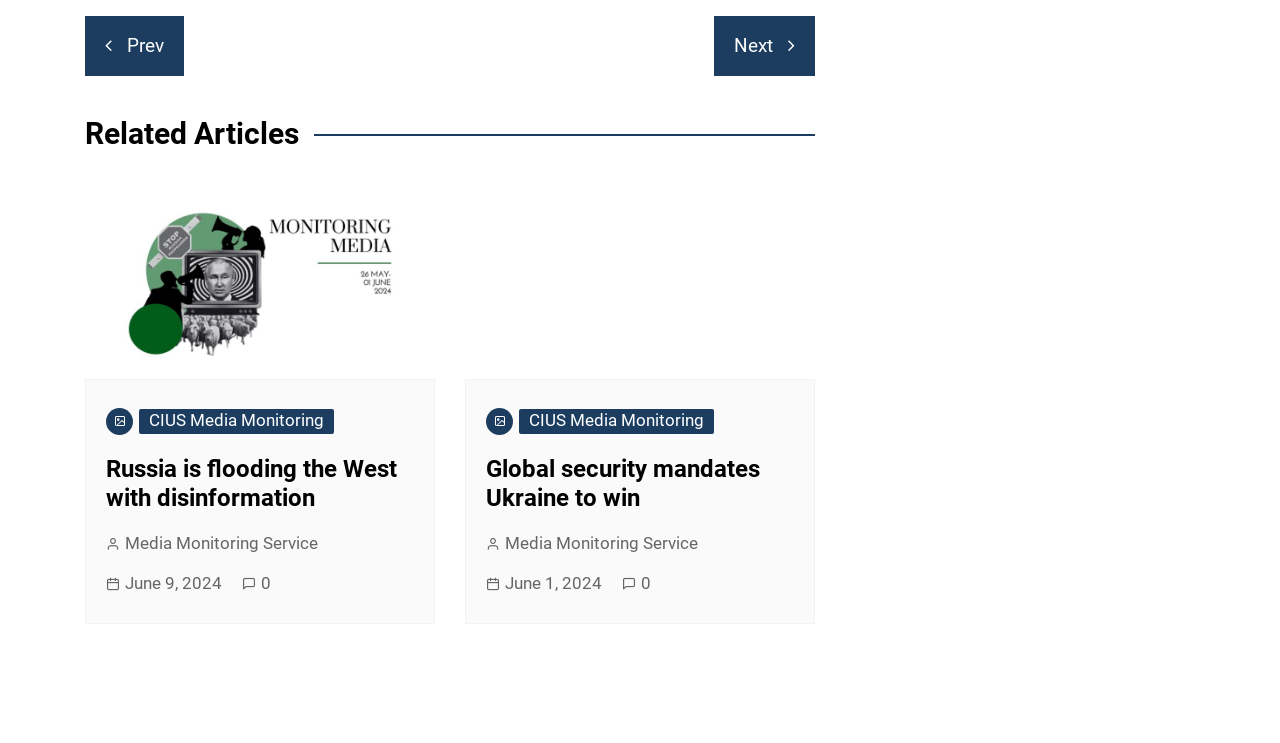Determine the bounding box coordinates of the target area to click to execute the following instruction: "Visit the 'CIUS Media Monitoring' page."

[0.109, 0.551, 0.261, 0.584]